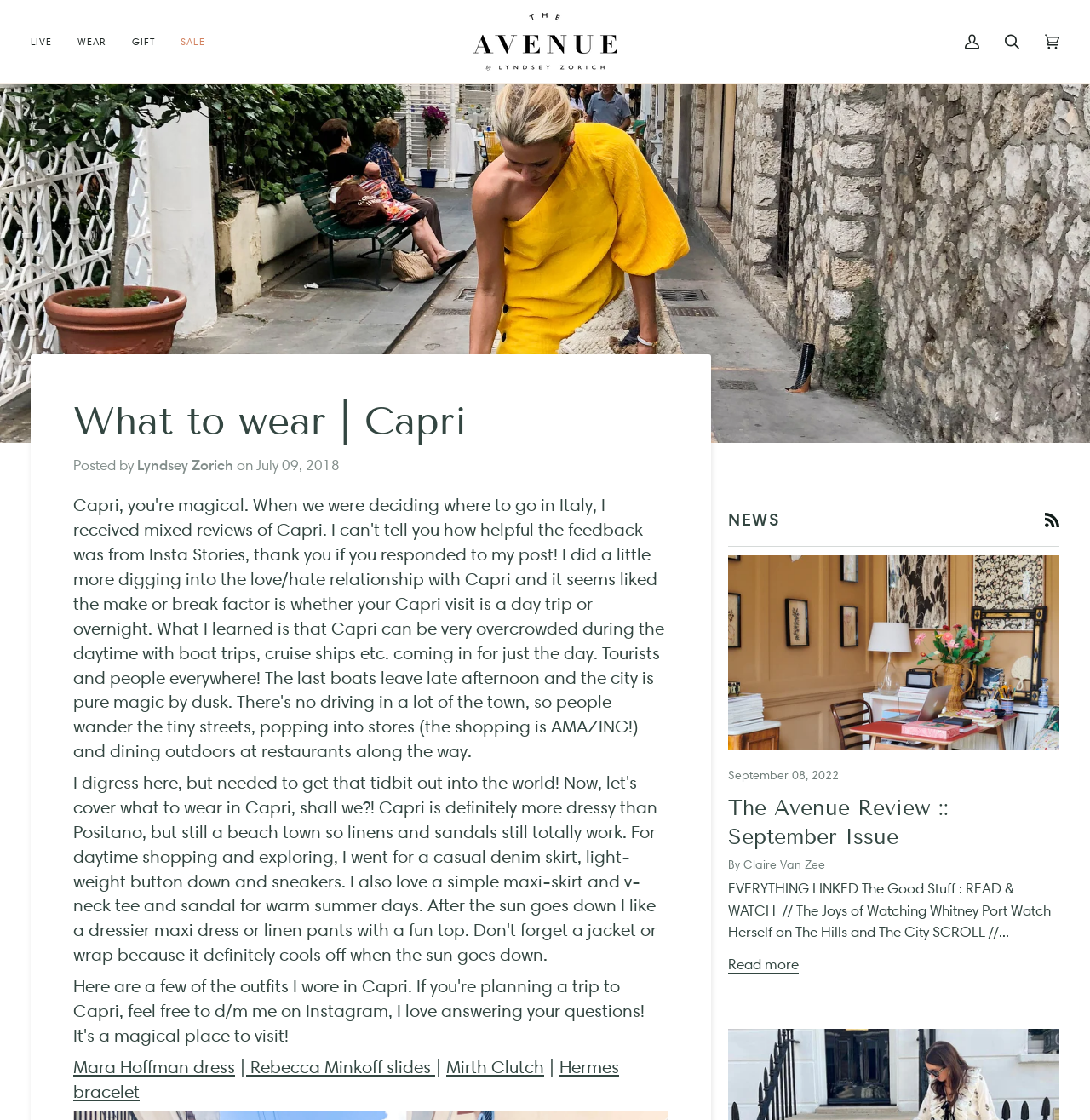What is the text on the bottom-right button?
Based on the image, answer the question with a single word or brief phrase.

Cart (0)